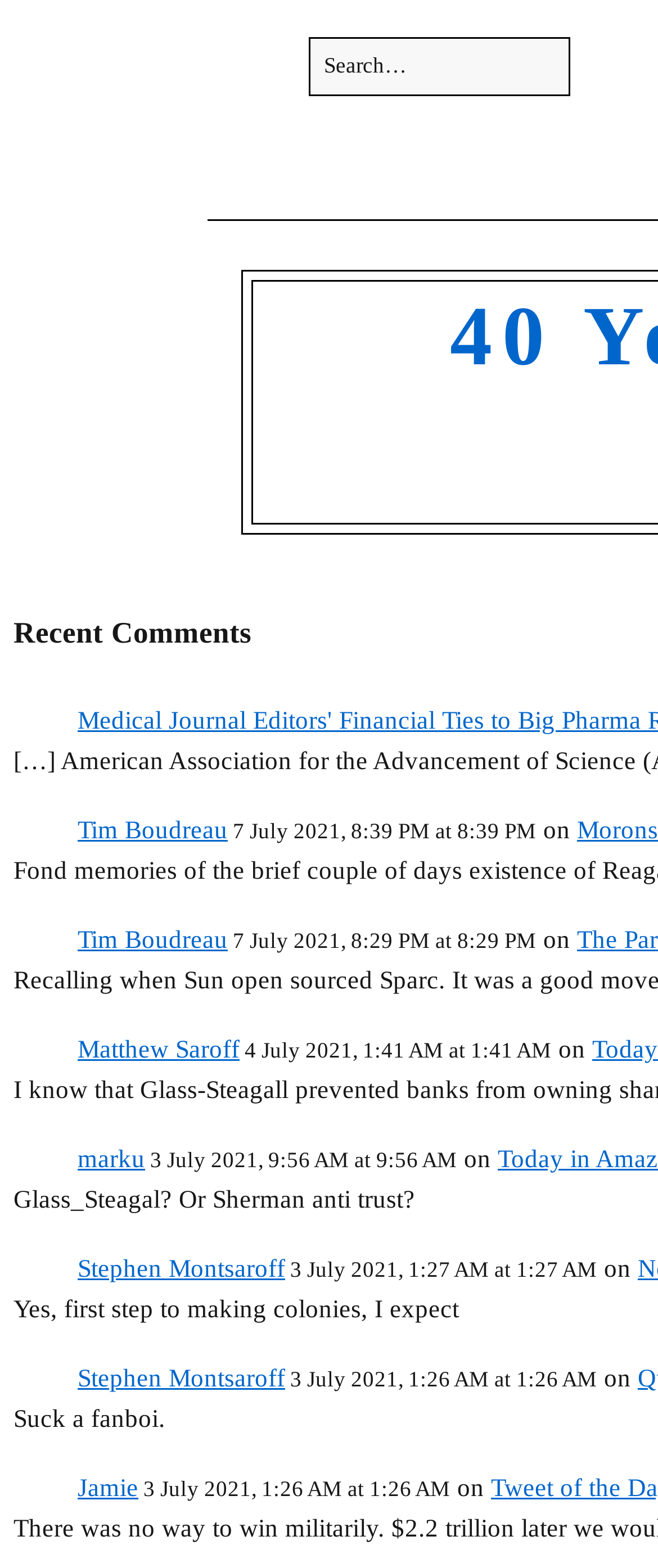What is the purpose of the searchbox?
Based on the image, answer the question in a detailed manner.

The searchbox is located at the top of the webpage with the label 'Search for:', indicating that it is used to search for specific content within the webpage.